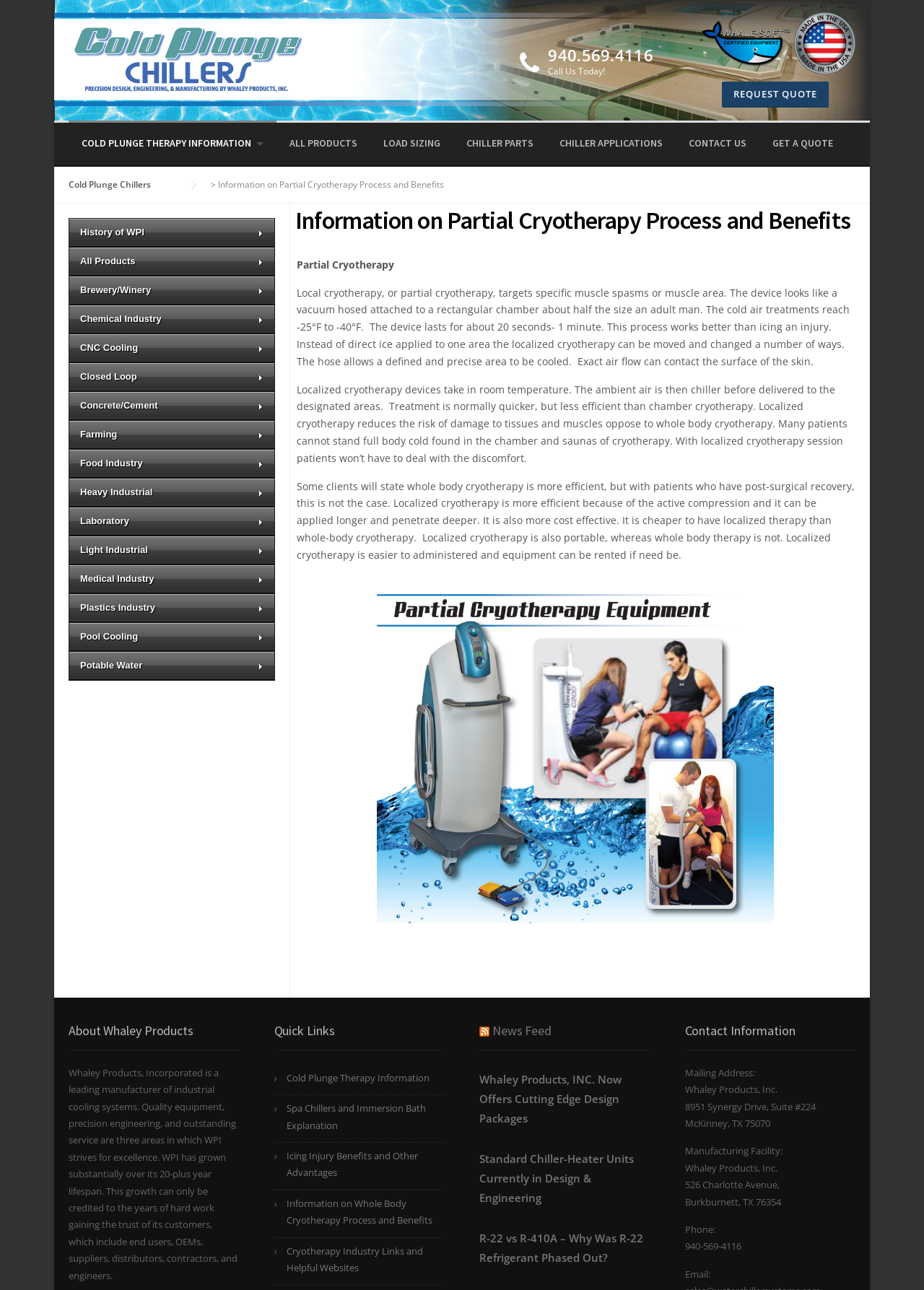Determine the bounding box coordinates for the HTML element described here: "Cold Plunge Therapy Information".

[0.074, 0.093, 0.299, 0.127]